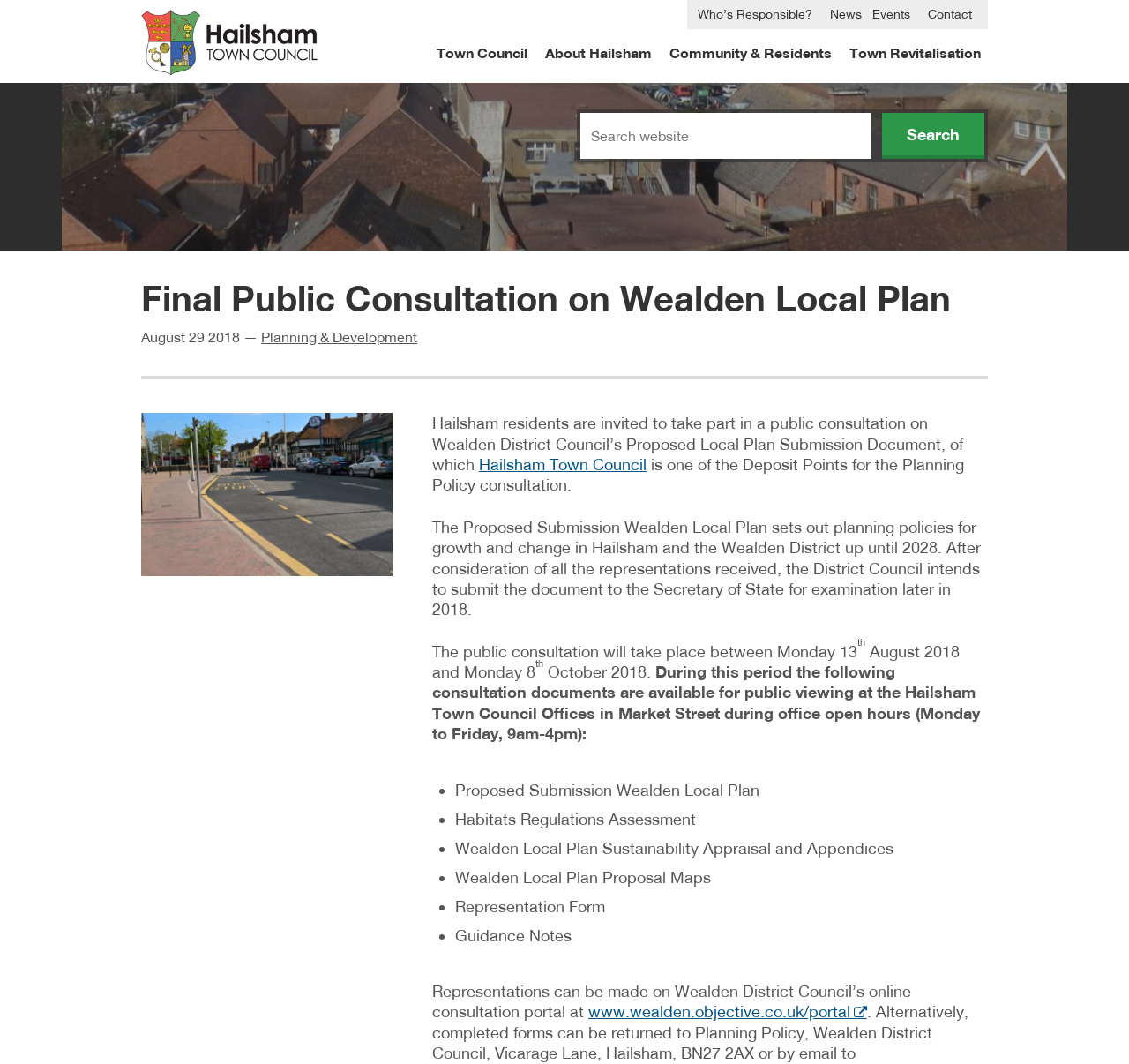Give the bounding box coordinates for this UI element: "www.wealden.objective.co.uk/portal". The coordinates should be four float numbers between 0 and 1, arranged as [left, top, right, bottom].

[0.521, 0.942, 0.768, 0.96]